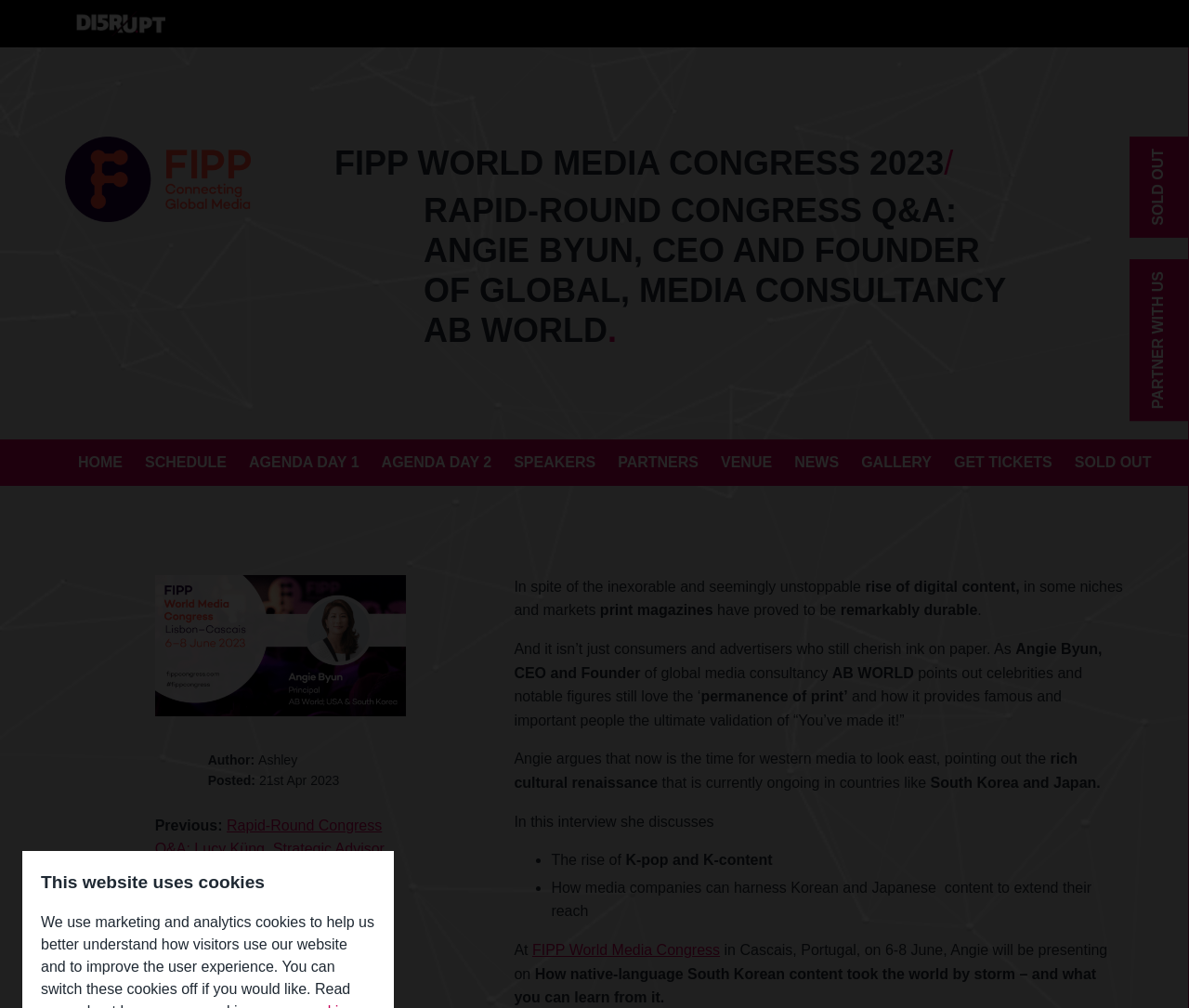Can you determine the bounding box coordinates of the area that needs to be clicked to fulfill the following instruction: "View the 'RAPID-ROUND CONGRESS Q&A: ANGIE BYUN, CEO AND FOUNDER OF GLOBAL, MEDIA CONSULTANCY AB WORLD.' article"?

[0.281, 0.188, 0.87, 0.348]